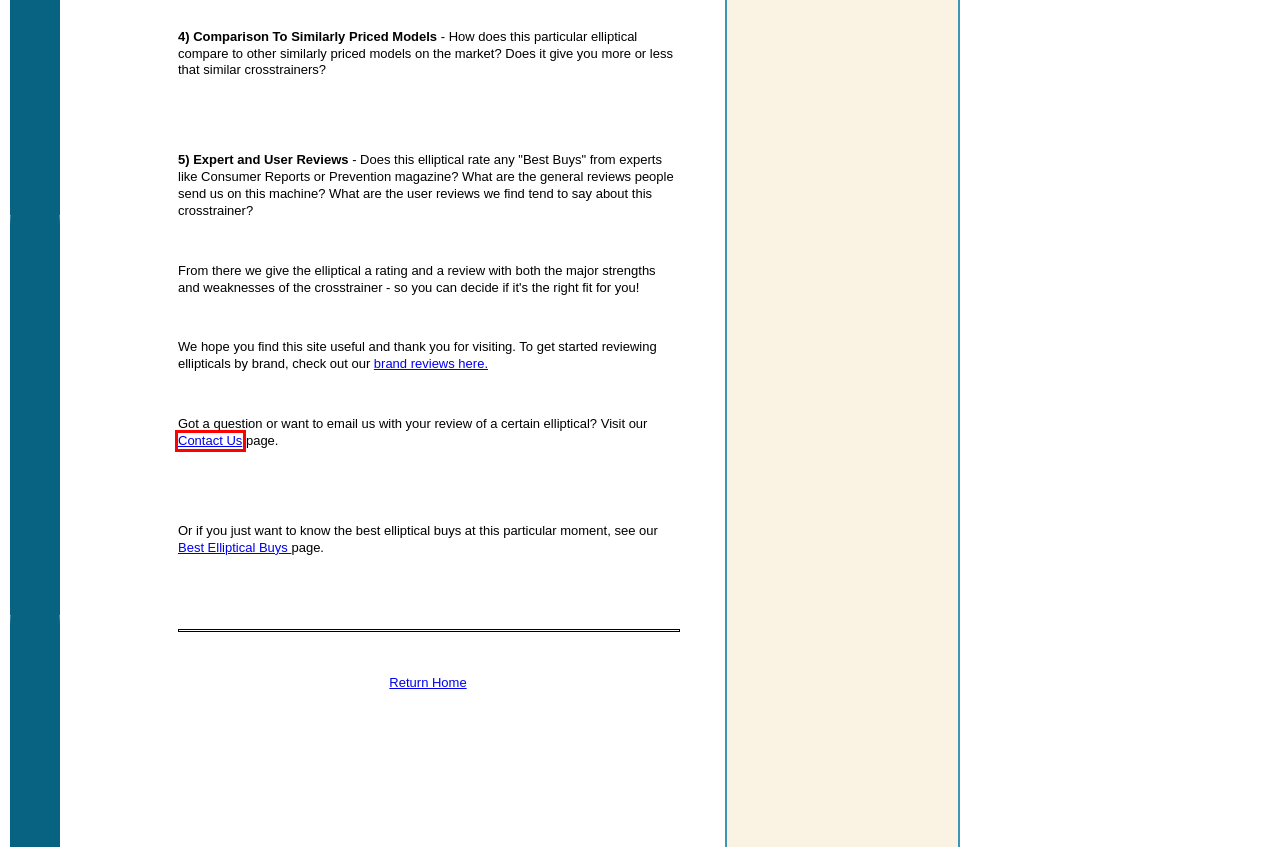With the provided webpage screenshot containing a red bounding box around a UI element, determine which description best matches the new webpage that appears after clicking the selected element. The choices are:
A. Contact Us
B. Elliptical Machine Reviews - Find the Best Crosstrainer for You!
C. Yowza Elliptical Trainer Reviews
D. Proform Elliptical Trainer Reviews
E. Best Elliptical Reviews - Find the Best Crosstrainer for You!
F. Best Elliptical Machines
G. Sole Elliptical Trainer Reviews
H. Smooth Elliptical Trainer Reviews

A